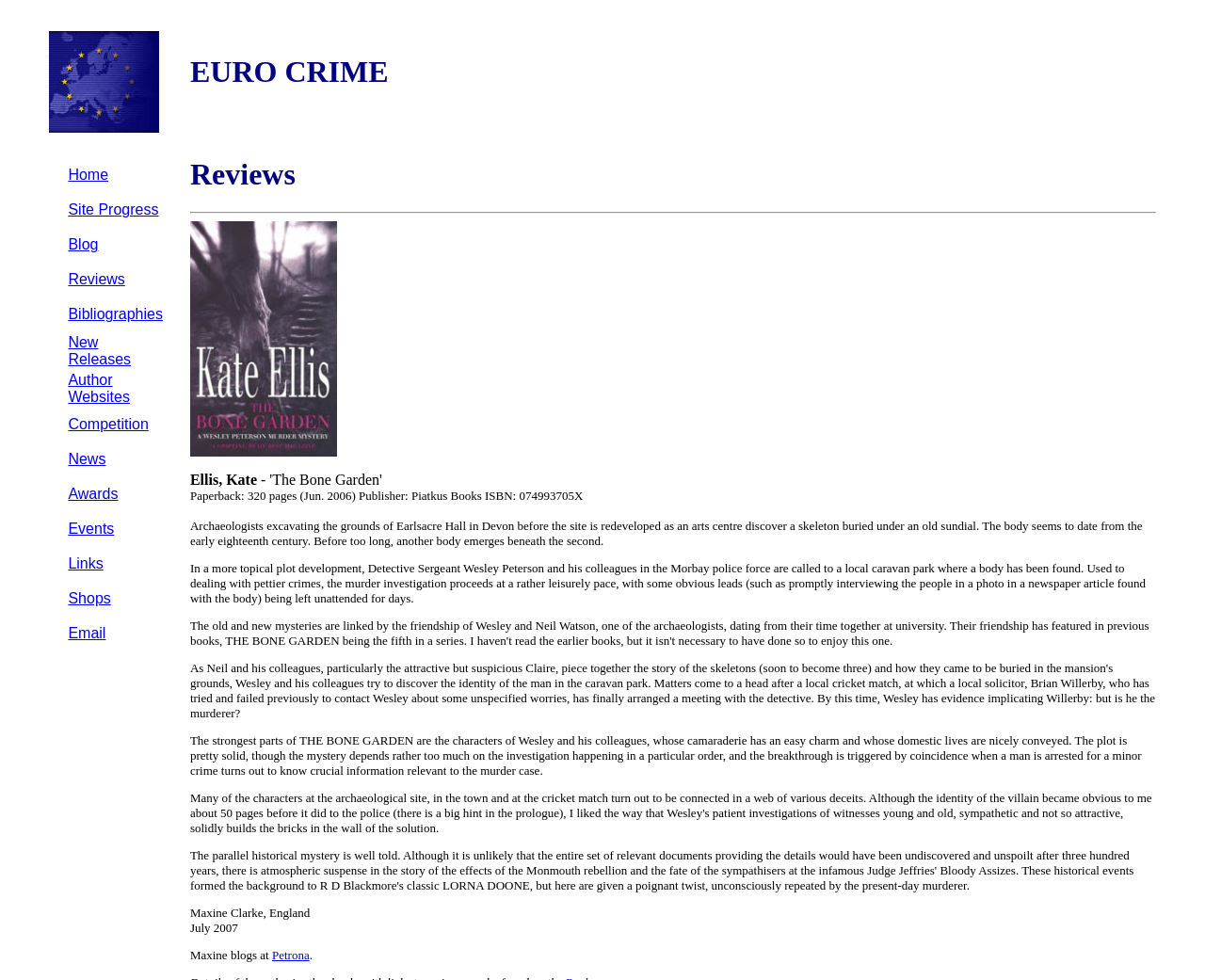Predict the bounding box coordinates of the area that should be clicked to accomplish the following instruction: "Click on Home". The bounding box coordinates should consist of four float numbers between 0 and 1, i.e., [left, top, right, bottom].

[0.057, 0.17, 0.09, 0.187]